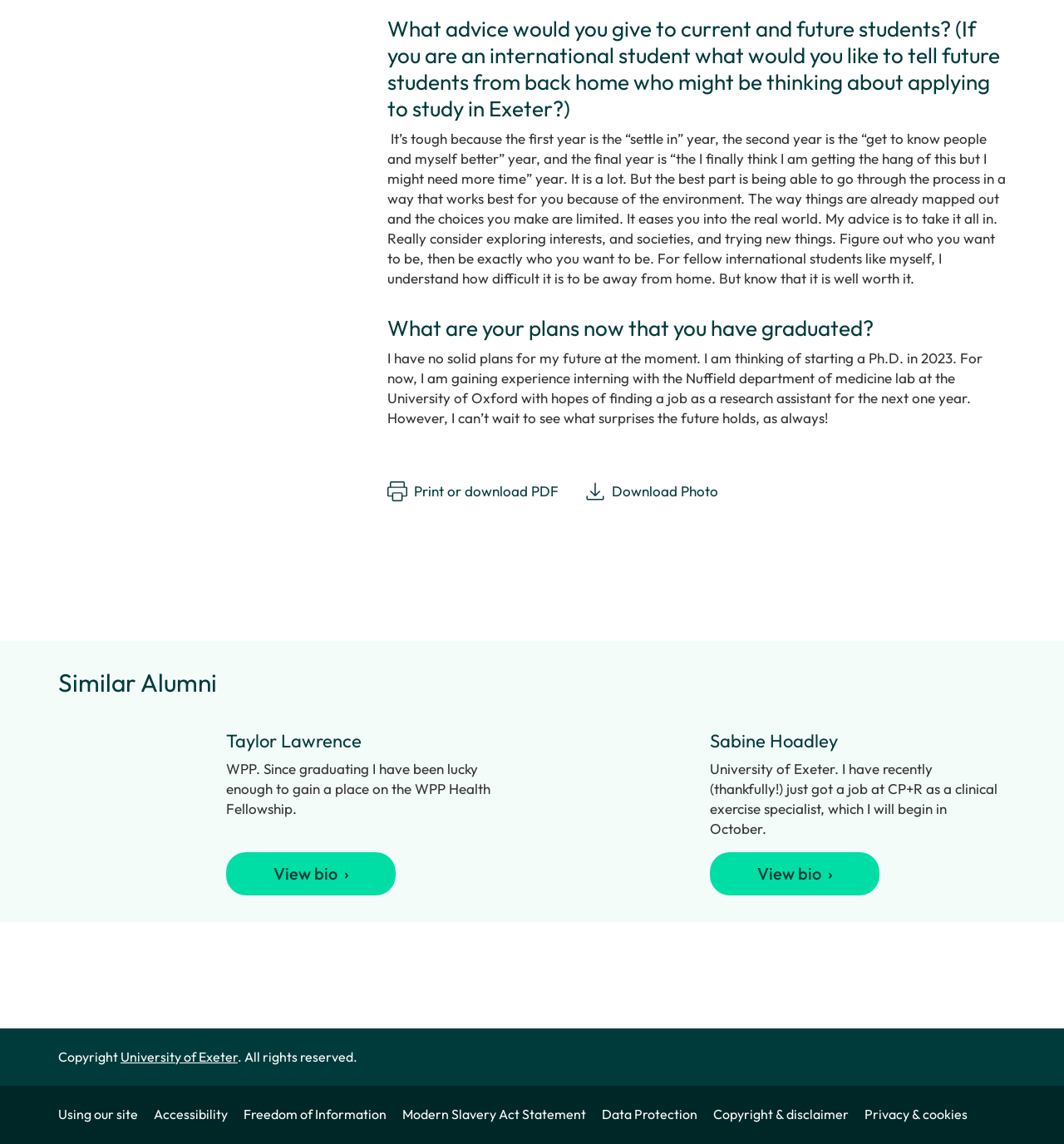Provide the bounding box coordinates for the UI element that is described by this text: "Data Protection". The coordinates should be in the form of four float numbers between 0 and 1: [left, top, right, bottom].

[0.566, 0.967, 0.668, 0.981]